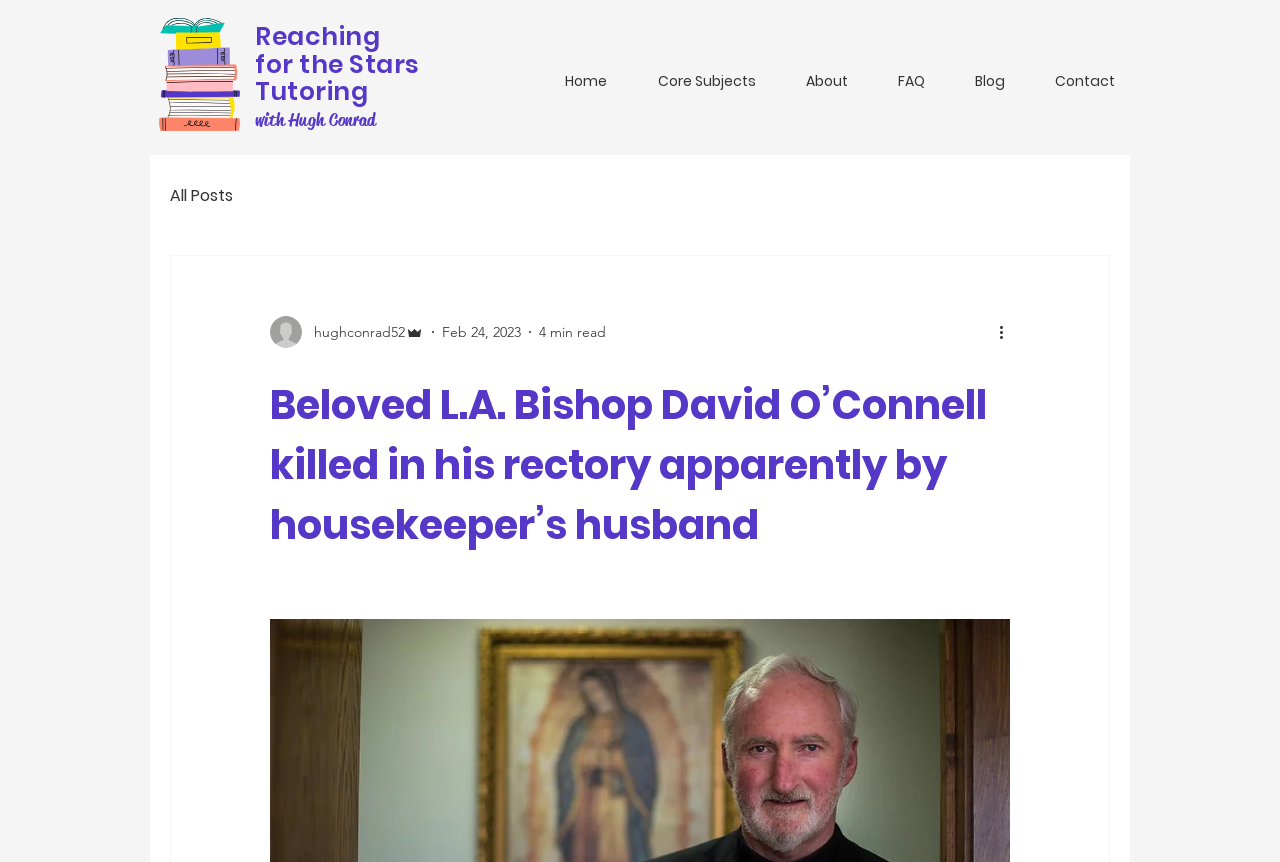Pinpoint the bounding box coordinates of the clickable element to carry out the following instruction: "Read the 'Tutoring' text."

[0.199, 0.086, 0.288, 0.126]